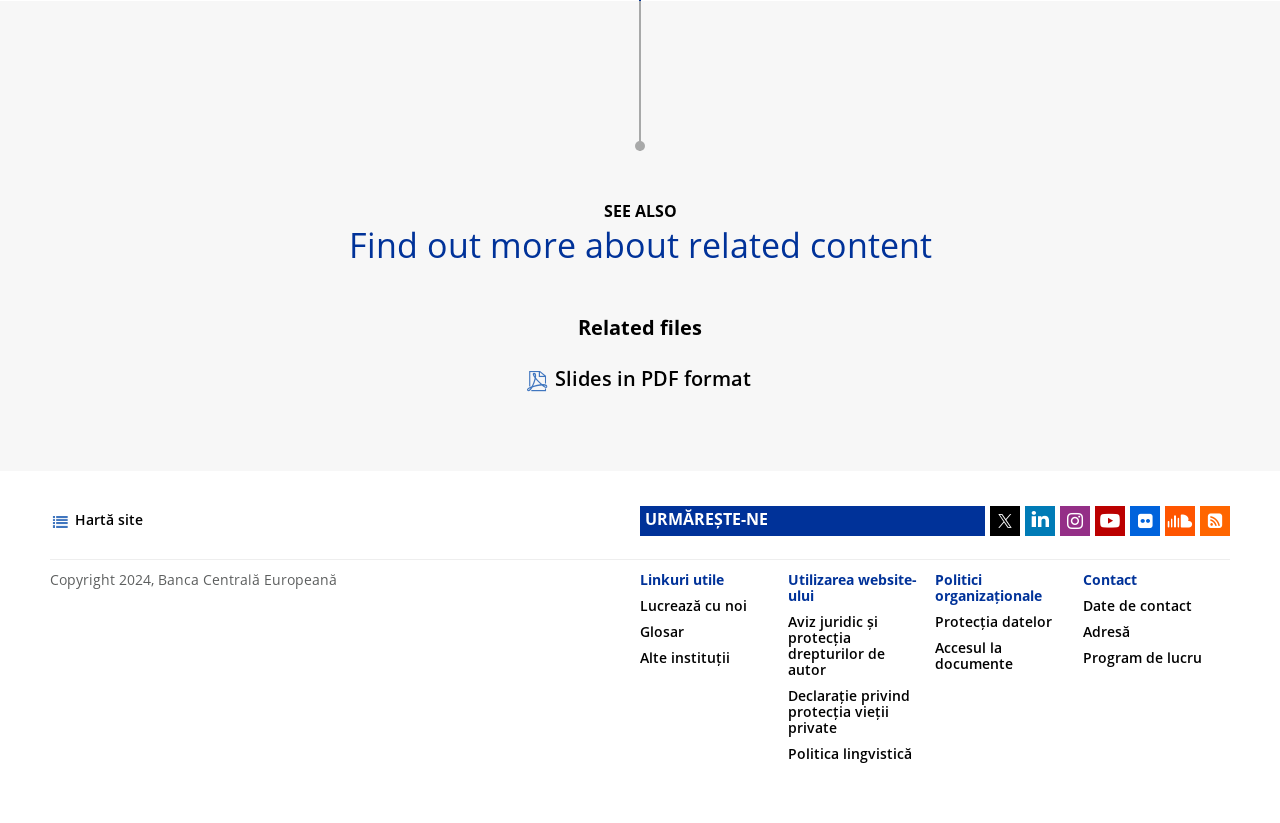Could you determine the bounding box coordinates of the clickable element to complete the instruction: "View related files"? Provide the coordinates as four float numbers between 0 and 1, i.e., [left, top, right, bottom].

[0.452, 0.382, 0.548, 0.421]